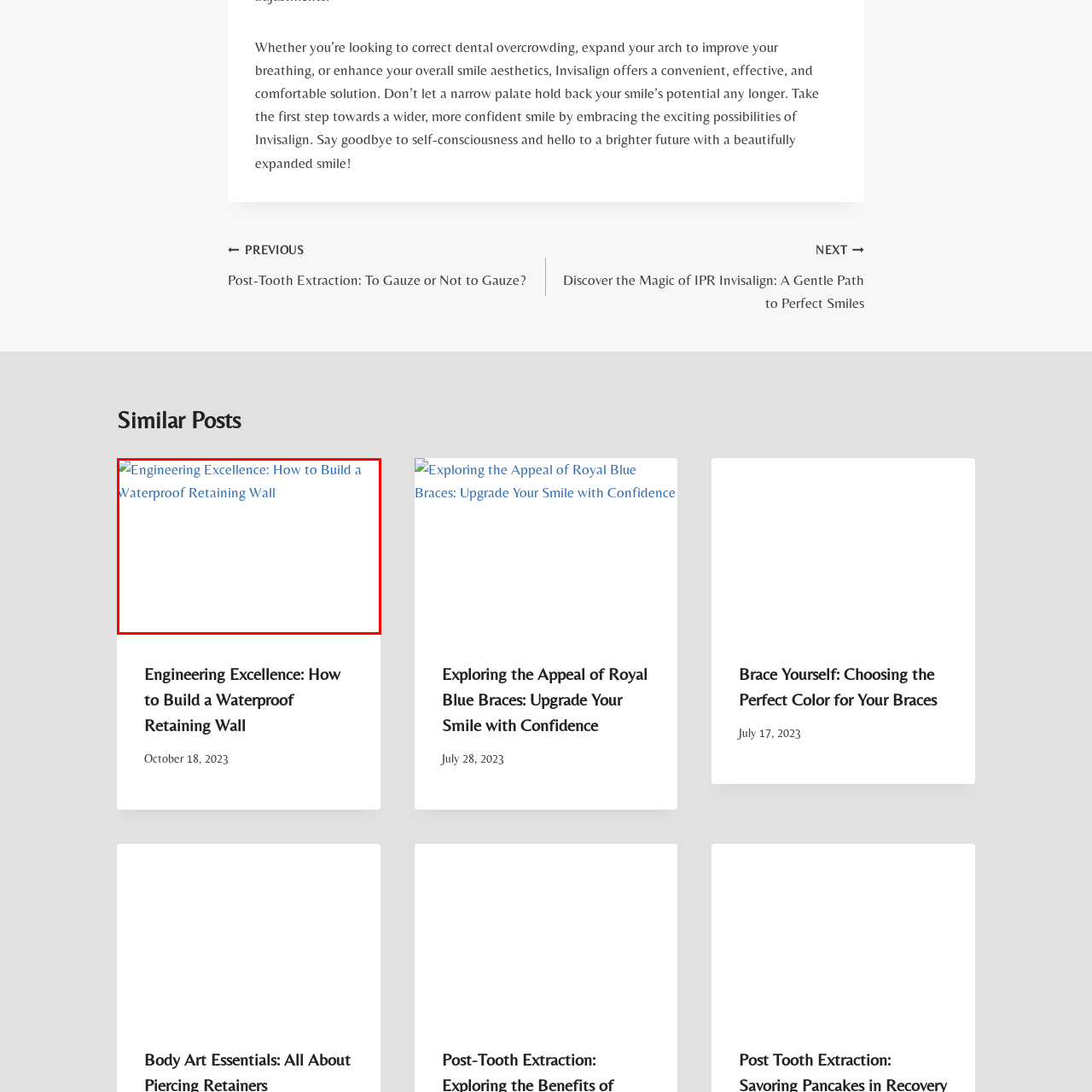Please scrutinize the image encapsulated by the red bounding box and provide an elaborate answer to the next question based on the details in the image: What is the purpose of the retaining wall?

The heading 'Engineering Excellence: How to Build a Waterproof Retaining Wall' suggests that the purpose of the retaining wall is to prevent water intrusion and manage soil stability, which is a critical aspect of civil engineering and construction.